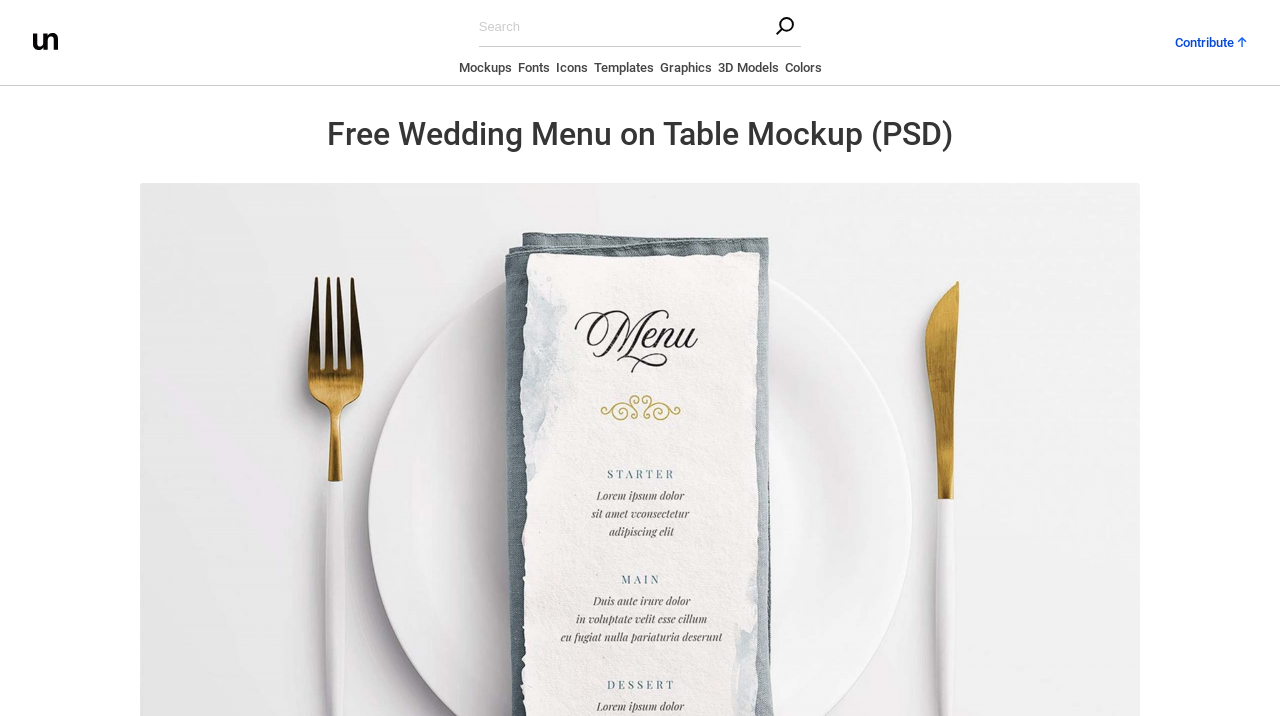Please determine the bounding box coordinates of the element to click in order to execute the following instruction: "search for something". The coordinates should be four float numbers between 0 and 1, specified as [left, top, right, bottom].

[0.374, 0.01, 0.626, 0.066]